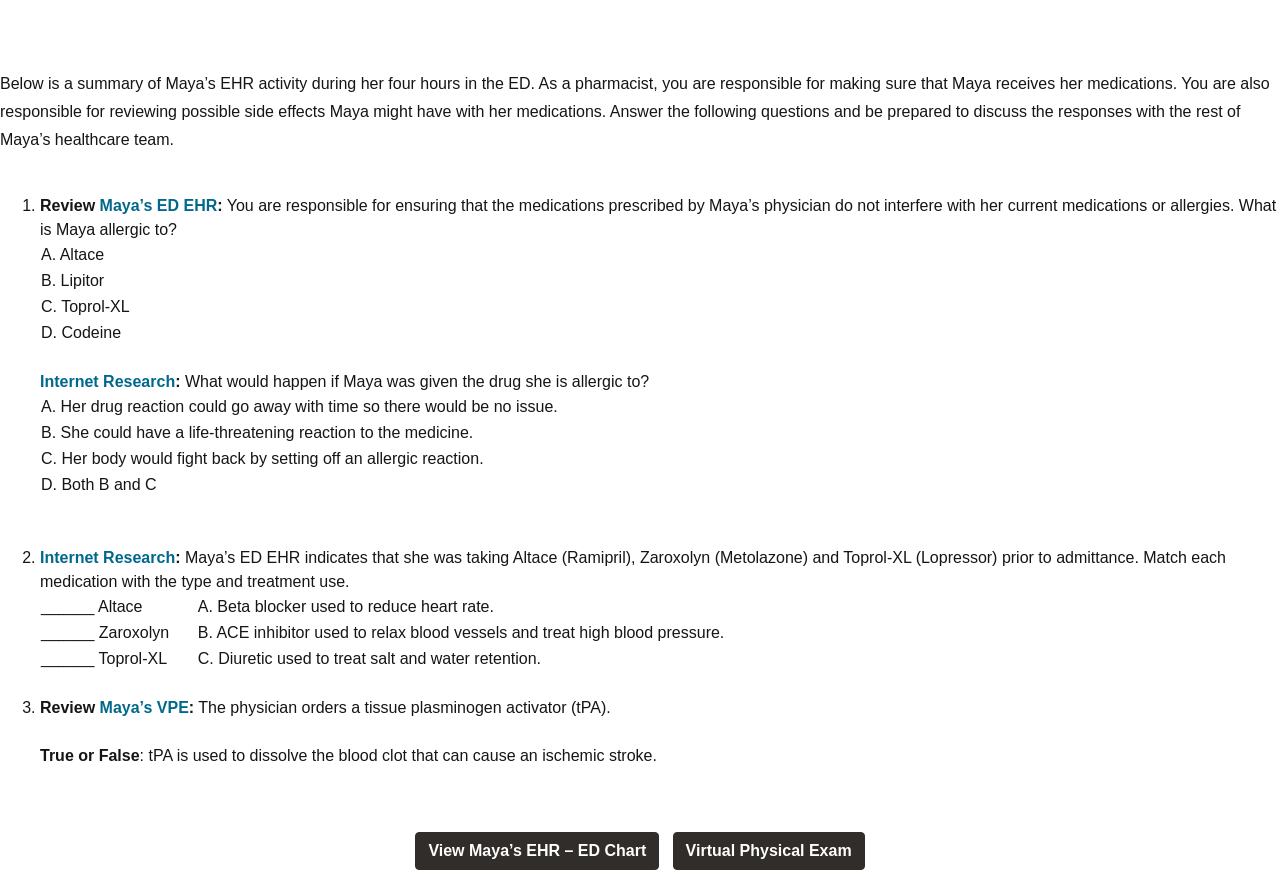With reference to the screenshot, provide a detailed response to the question below:
What is the current medication Maya is taking?

According to Maya's ED EHR, it is mentioned that she was taking Altace (Ramipril), Zaroxolyn (Metolazone), and Toprol-XL (Lopressor) prior to admittance. Therefore, the current medications Maya is taking are Altace, Zaroxolyn, and Toprol-XL.